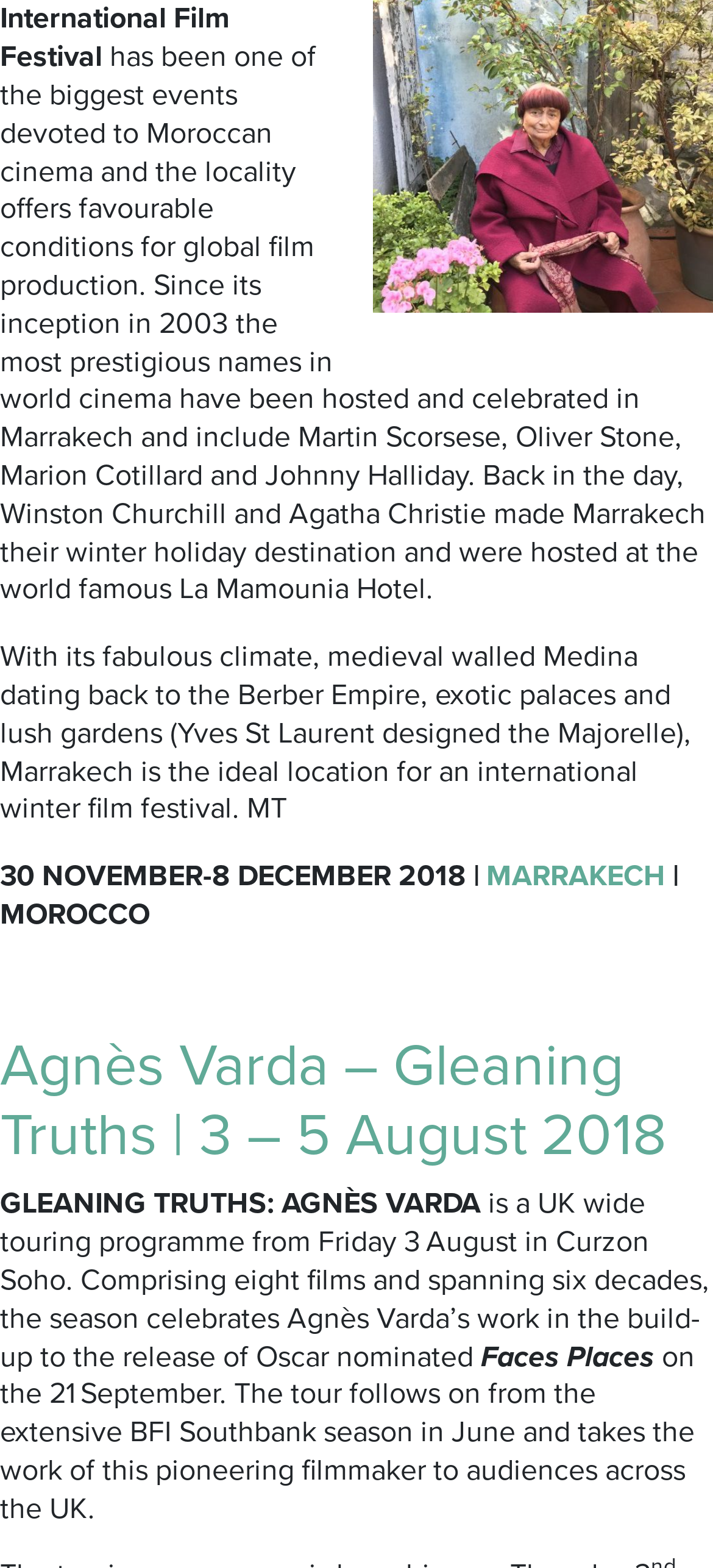What is the location of the film festival?
Answer the question with a single word or phrase derived from the image.

Marrakech, Morocco